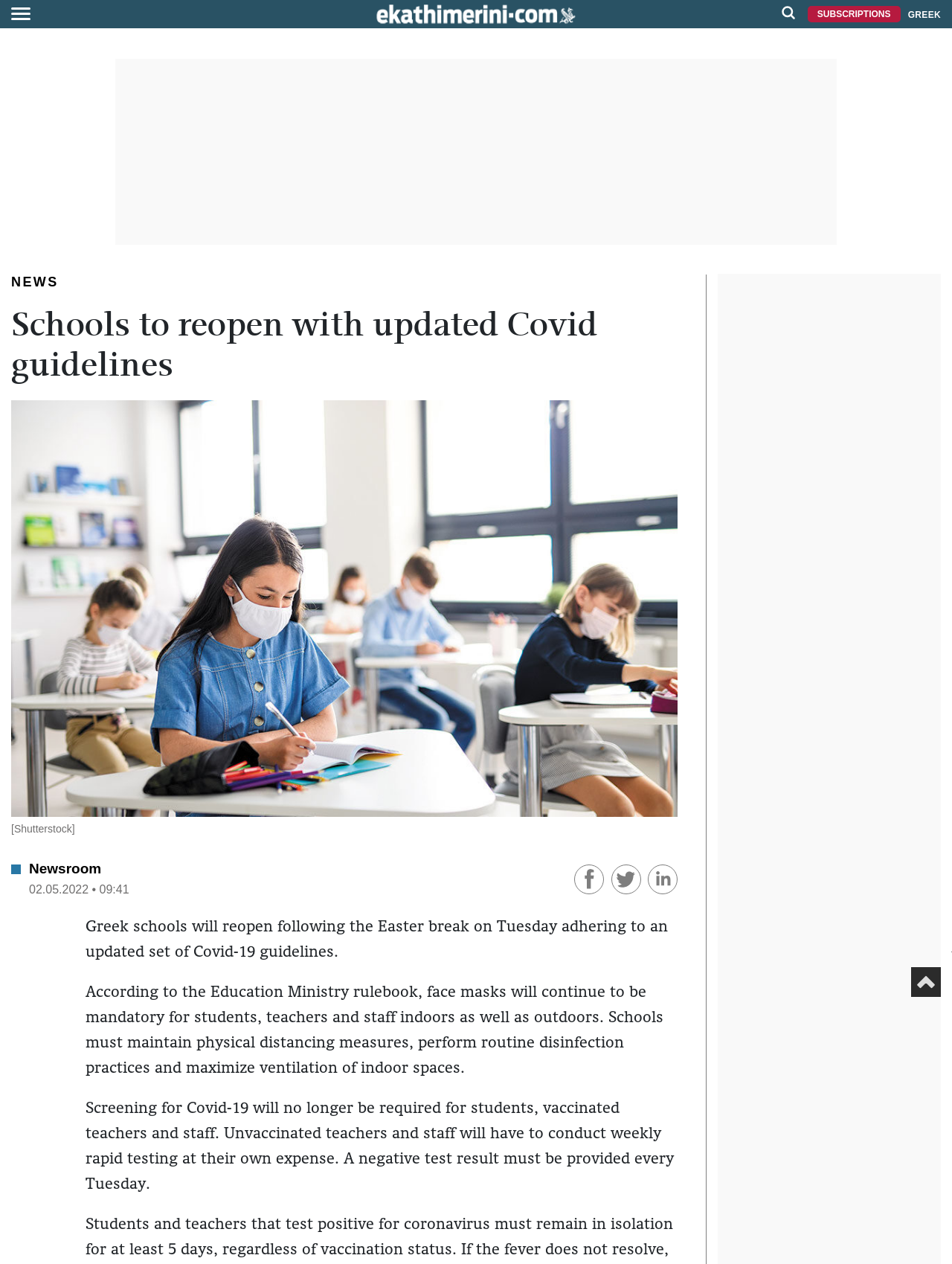Construct a comprehensive description capturing every detail on the webpage.

The webpage appears to be a news article from eKathimerini.com. At the top left, there is a main logo, and to its right, there are several links, including "SUBSCRIPTIONS" and "GREEK". Below these links, there is a header section with a link to "NEWS" and a heading that reads "Schools to reopen with updated Covid guidelines". 

Below the header, there is a large image related to the article, with a caption "[Shutterstock]" at the bottom. To the right of the image, there are links to "Newsroom" and a timestamp "02.05.2022 • 09:41". There are also social media sharing links, including Facebook, Twitter, and Linkedin, each with a corresponding icon.

The main content of the article is divided into three paragraphs. The first paragraph reads "Greek schools will reopen following the Easter break on Tuesday adhering to an updated set of Covid-19 guidelines." The second paragraph explains the rules set by the Education Ministry, including the mandatory use of face masks, physical distancing, and ventilation measures. The third paragraph discusses the screening requirements for Covid-19, including the exemption for vaccinated teachers and staff.

At the bottom right of the page, there is a link with an "arrow-top" icon, which likely allows users to scroll back to the top of the page.